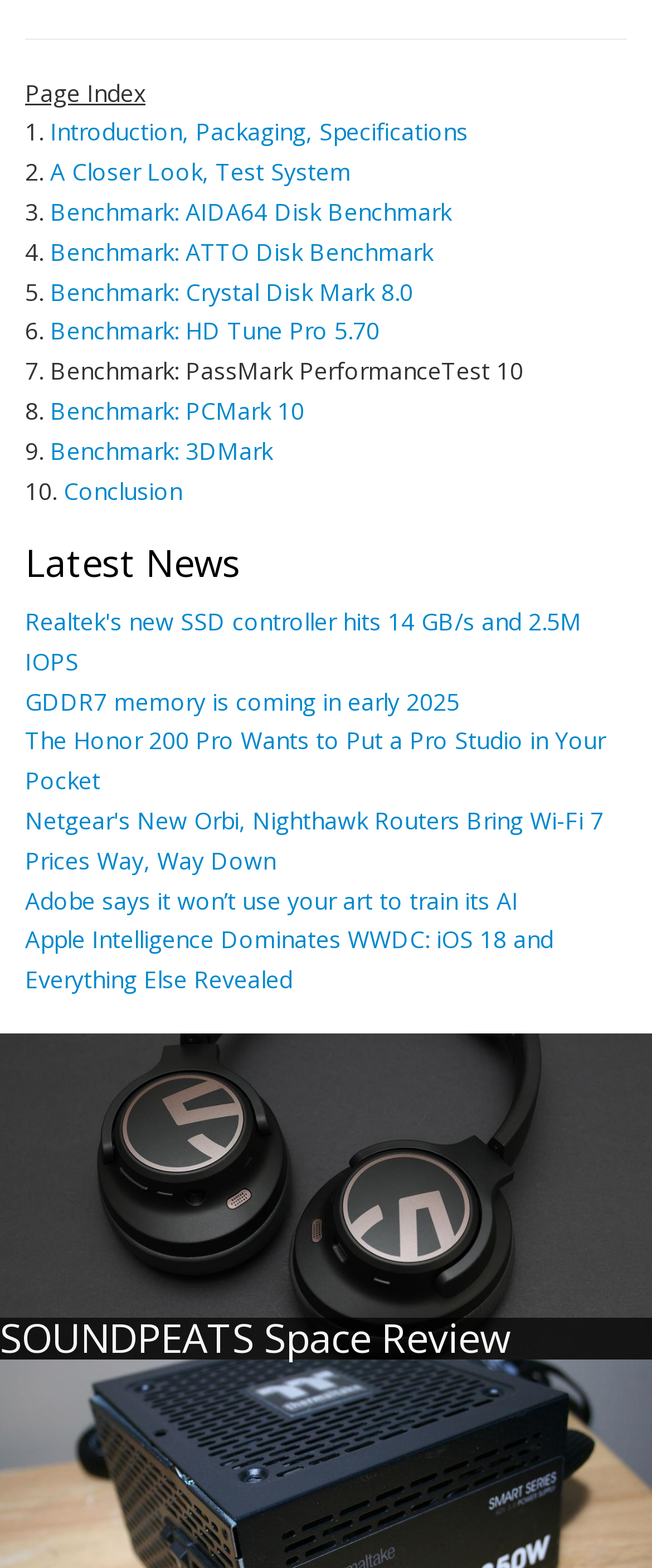Please specify the bounding box coordinates of the element that should be clicked to execute the given instruction: 'Check the Benchmark: AIDA64 Disk Benchmark'. Ensure the coordinates are four float numbers between 0 and 1, expressed as [left, top, right, bottom].

[0.077, 0.125, 0.692, 0.145]